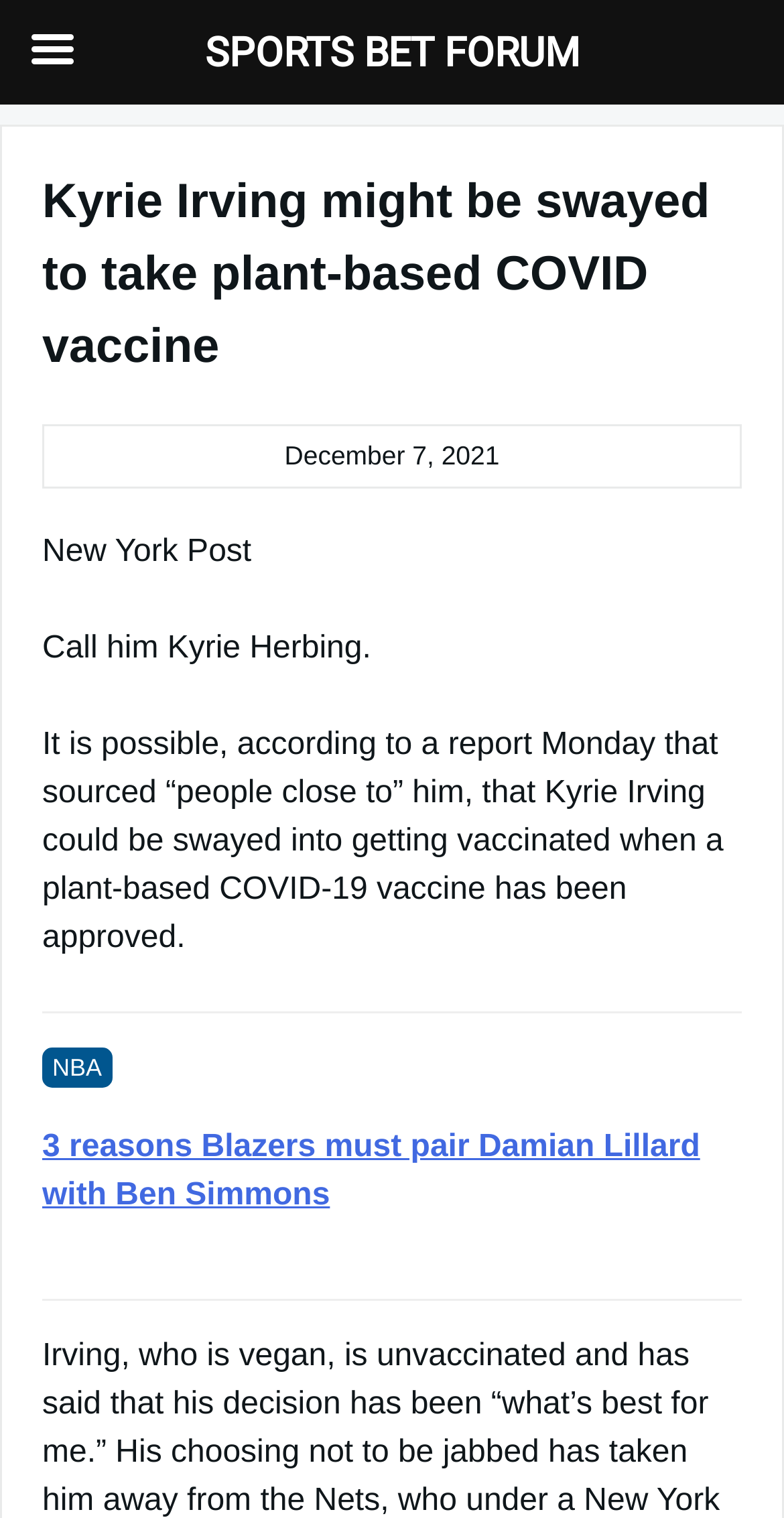Please identify the primary heading of the webpage and give its text content.

Kyrie Irving might be swayed to take plant-based COVID vaccine